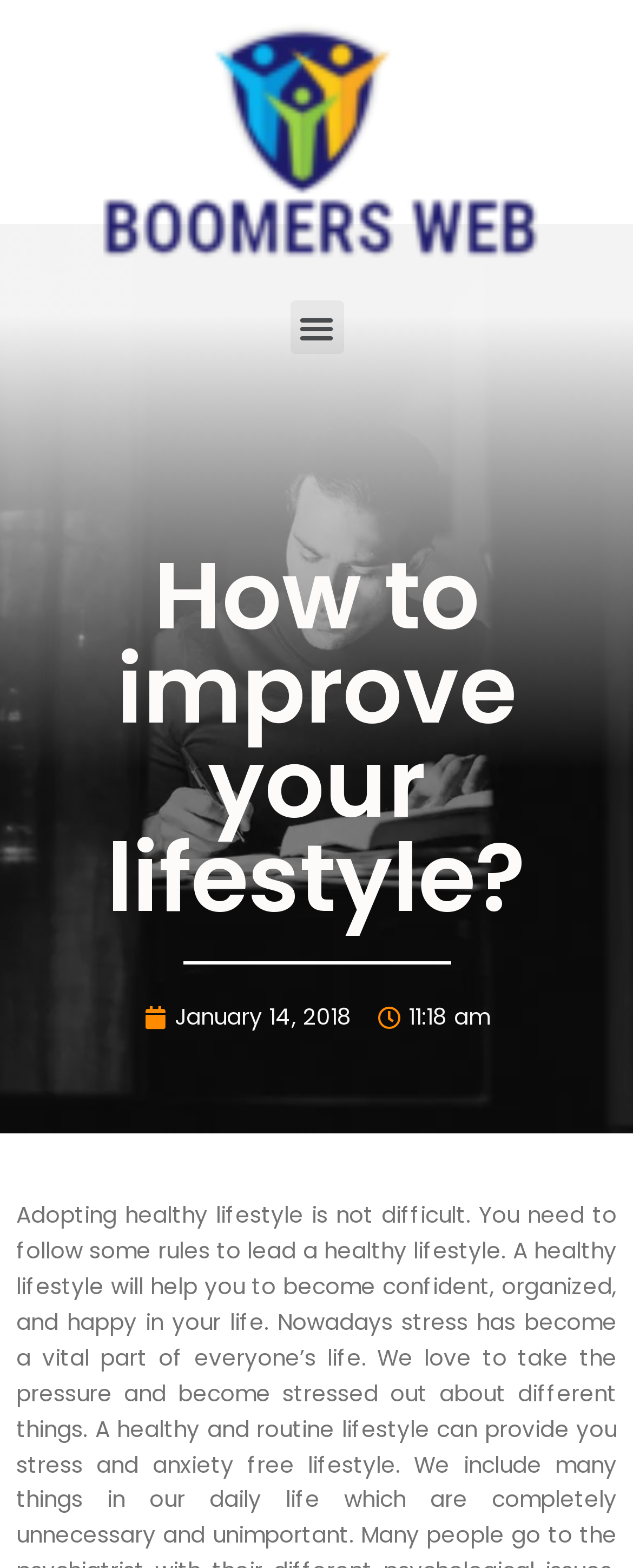Is the menu toggle button expanded?
Identify the answer in the screenshot and reply with a single word or phrase.

No